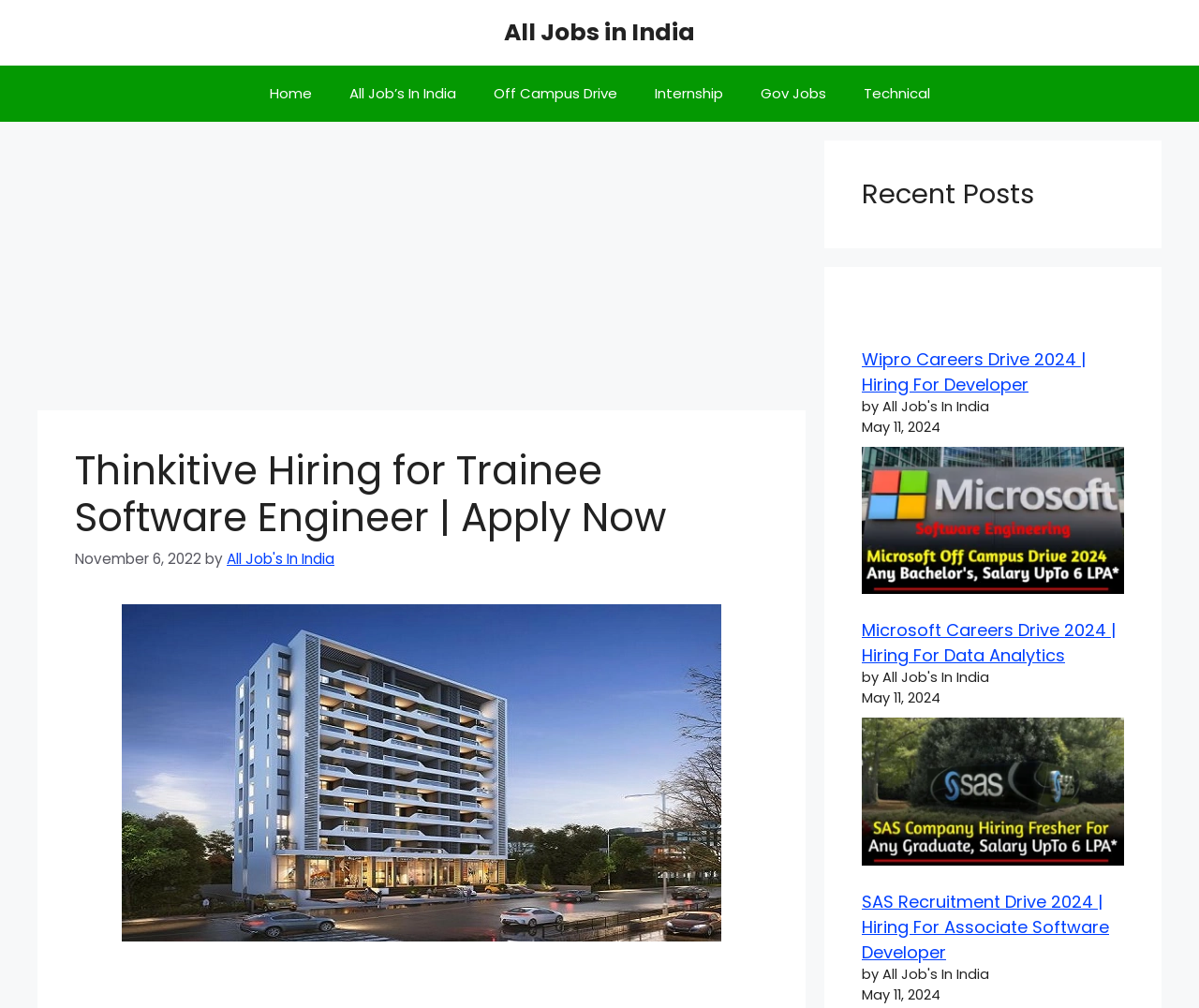What is the category of the job posting?
Refer to the image and provide a one-word or short phrase answer.

Software Engineer